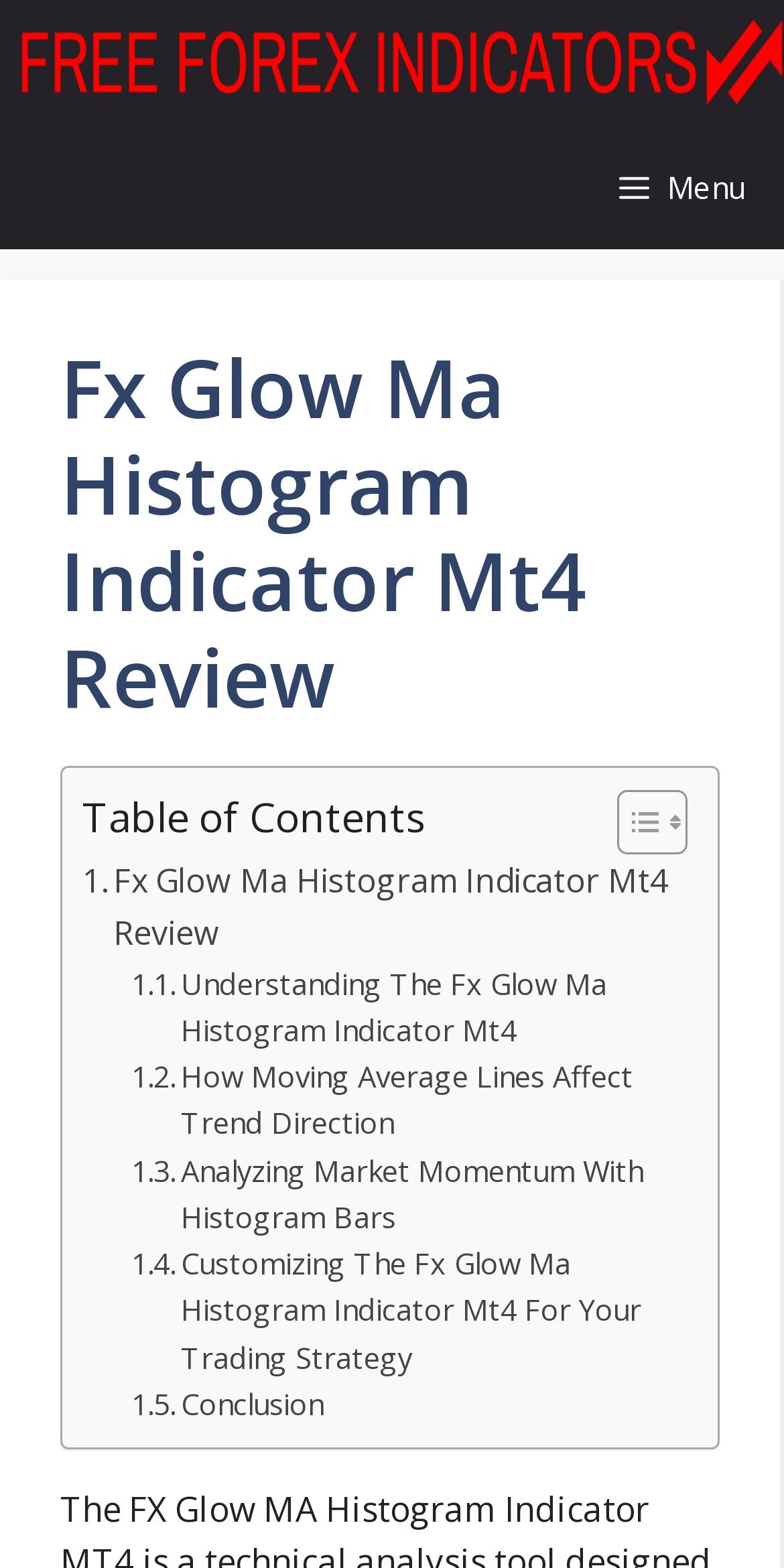What is the last topic discussed in the table of contents?
Provide a detailed and well-explained answer to the question.

I found a link element with the text '. Conclusion' inside the table of contents, which suggests that the last topic discussed is the conclusion.